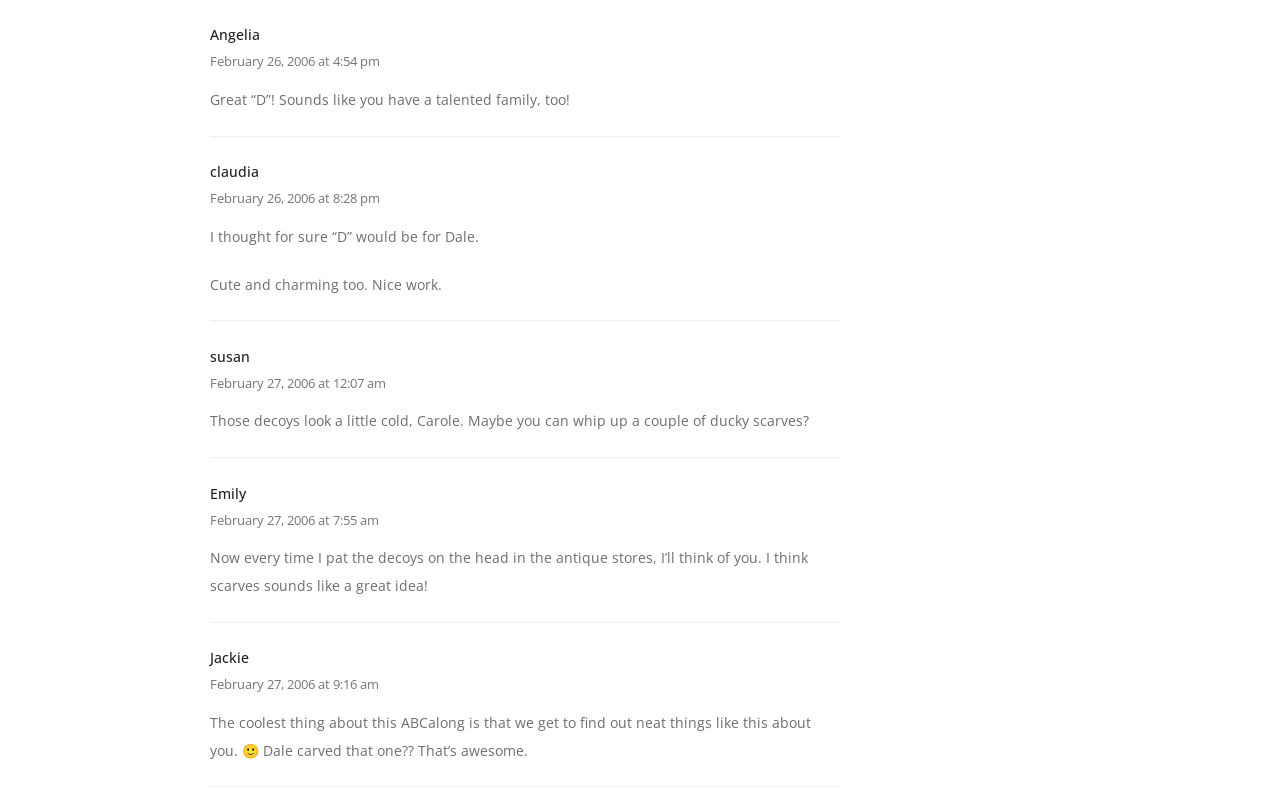Use one word or a short phrase to answer the question provided: 
Who commented on February 26, 2006 at 4:54 pm?

Angelia